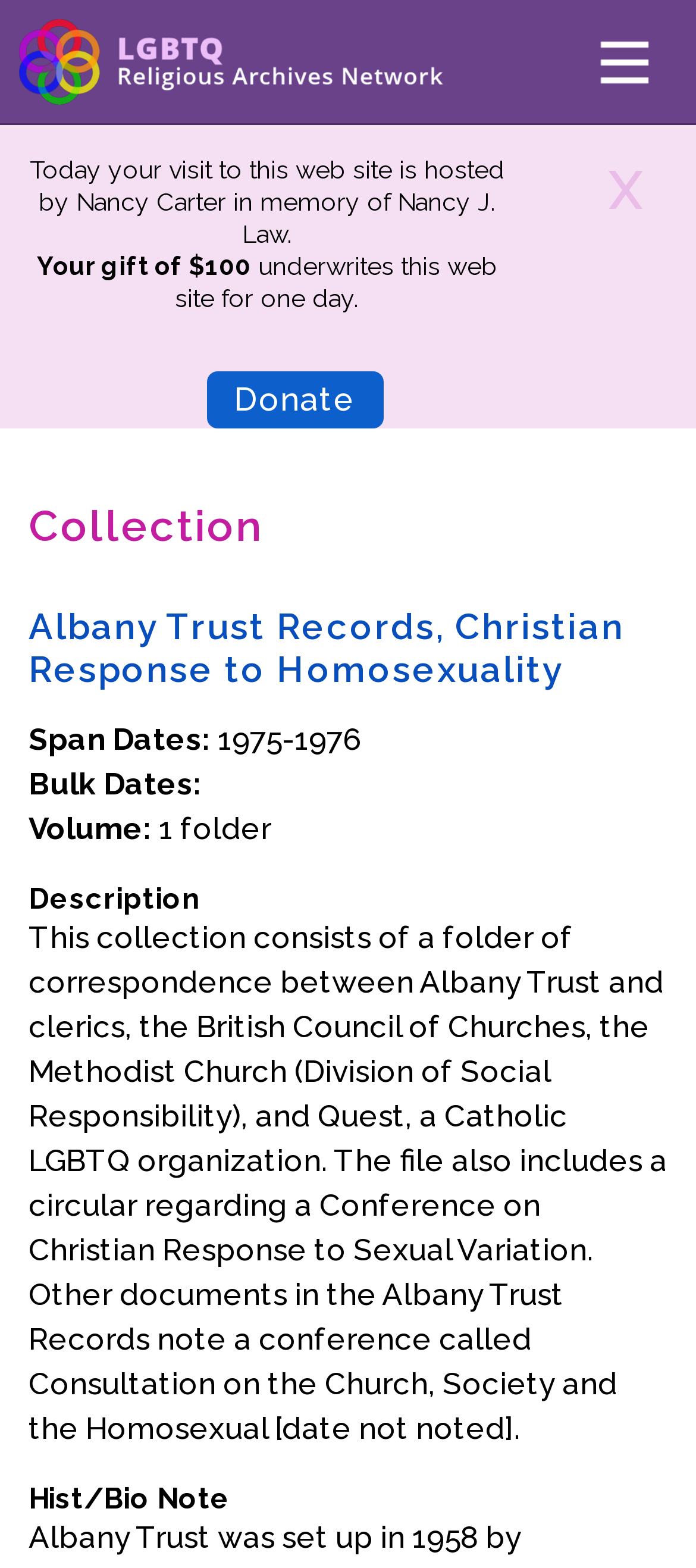Determine the coordinates of the bounding box for the clickable area needed to execute this instruction: "View the 'Preserving History' page".

[0.0, 0.312, 0.47, 0.367]